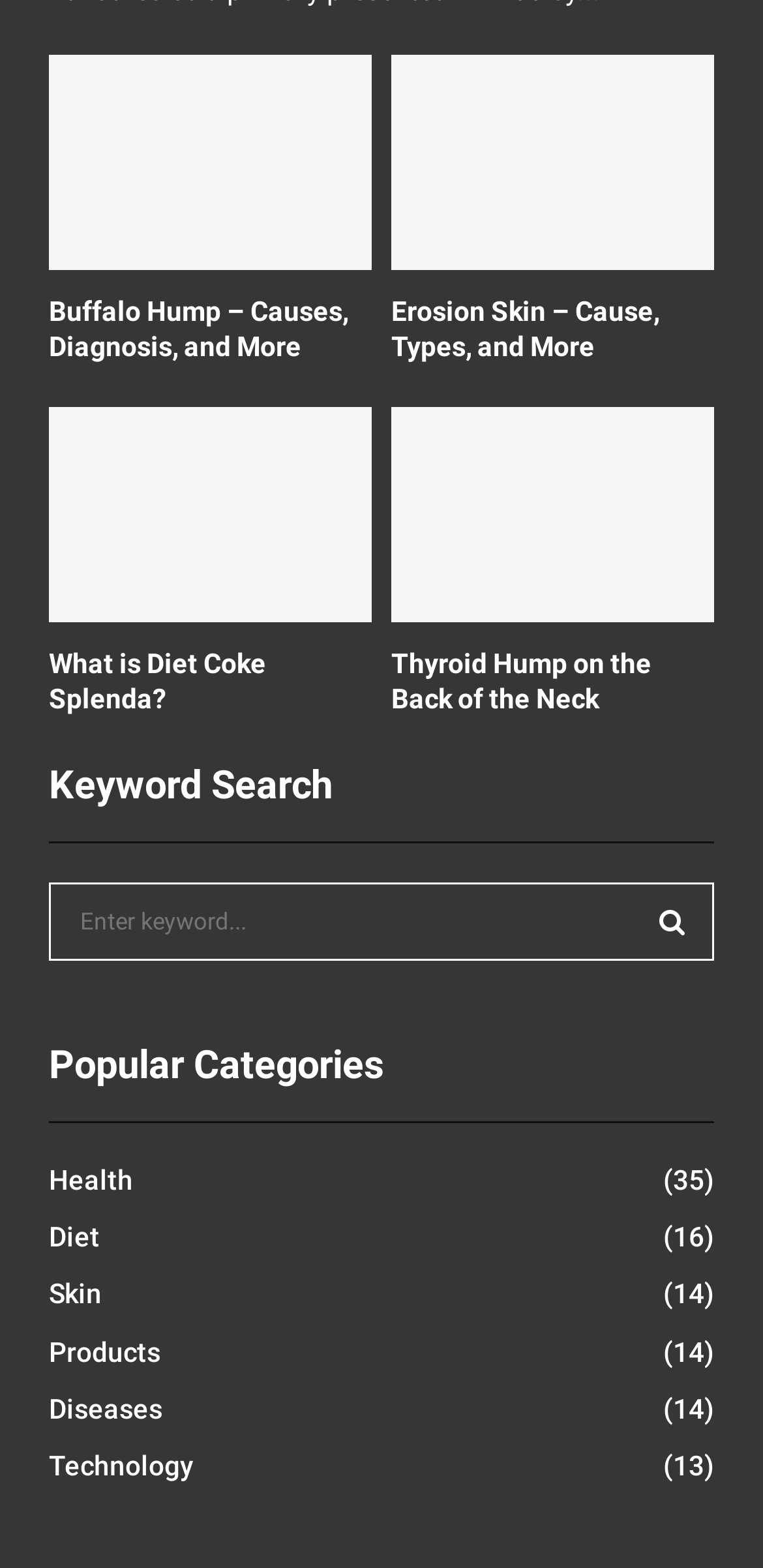Identify the bounding box coordinates of the section to be clicked to complete the task described by the following instruction: "Search for a keyword". The coordinates should be four float numbers between 0 and 1, formatted as [left, top, right, bottom].

[0.064, 0.563, 0.936, 0.613]